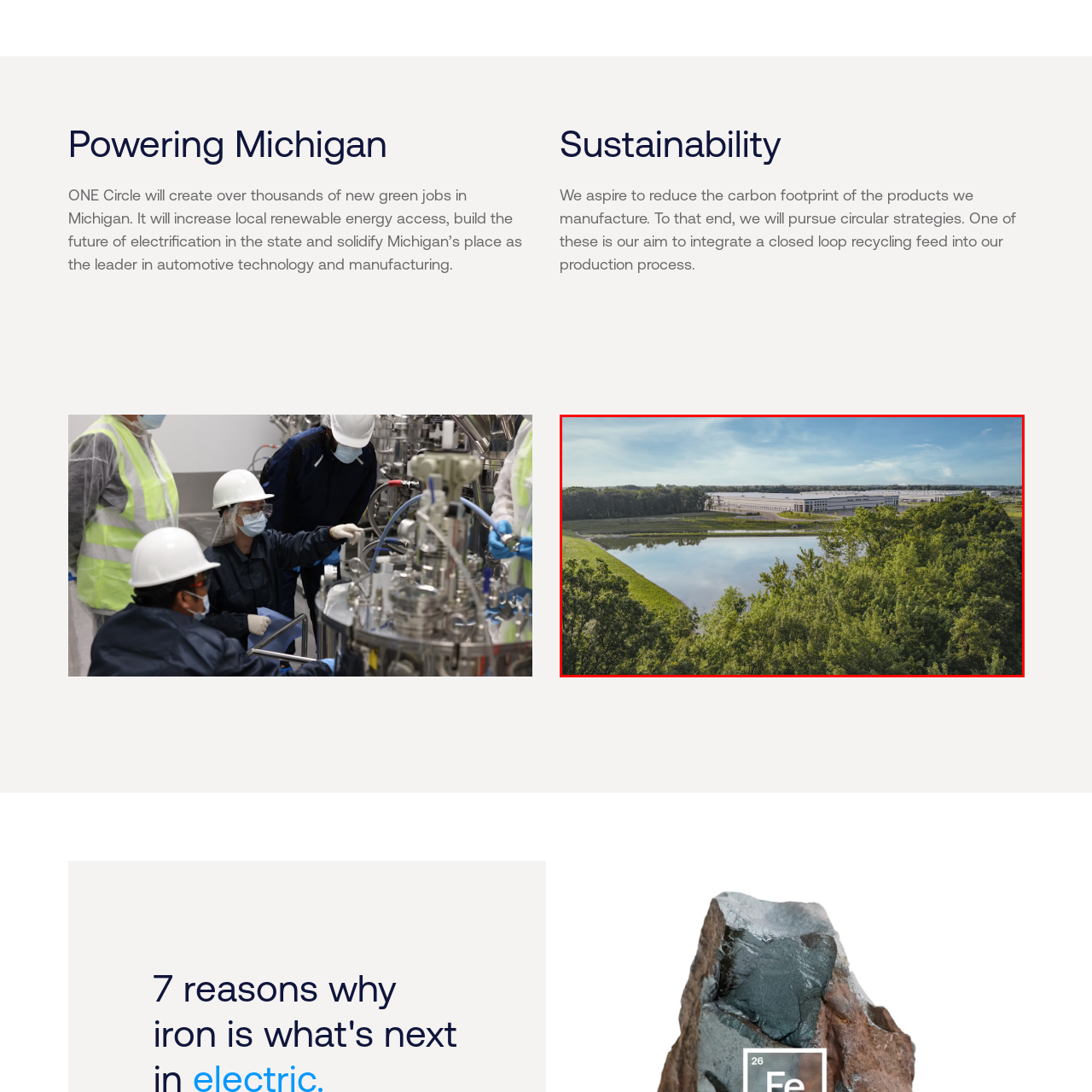Examine the image within the red boundary and respond with a single word or phrase to the question:
What is the atmosphere of the scene?

Tranquil